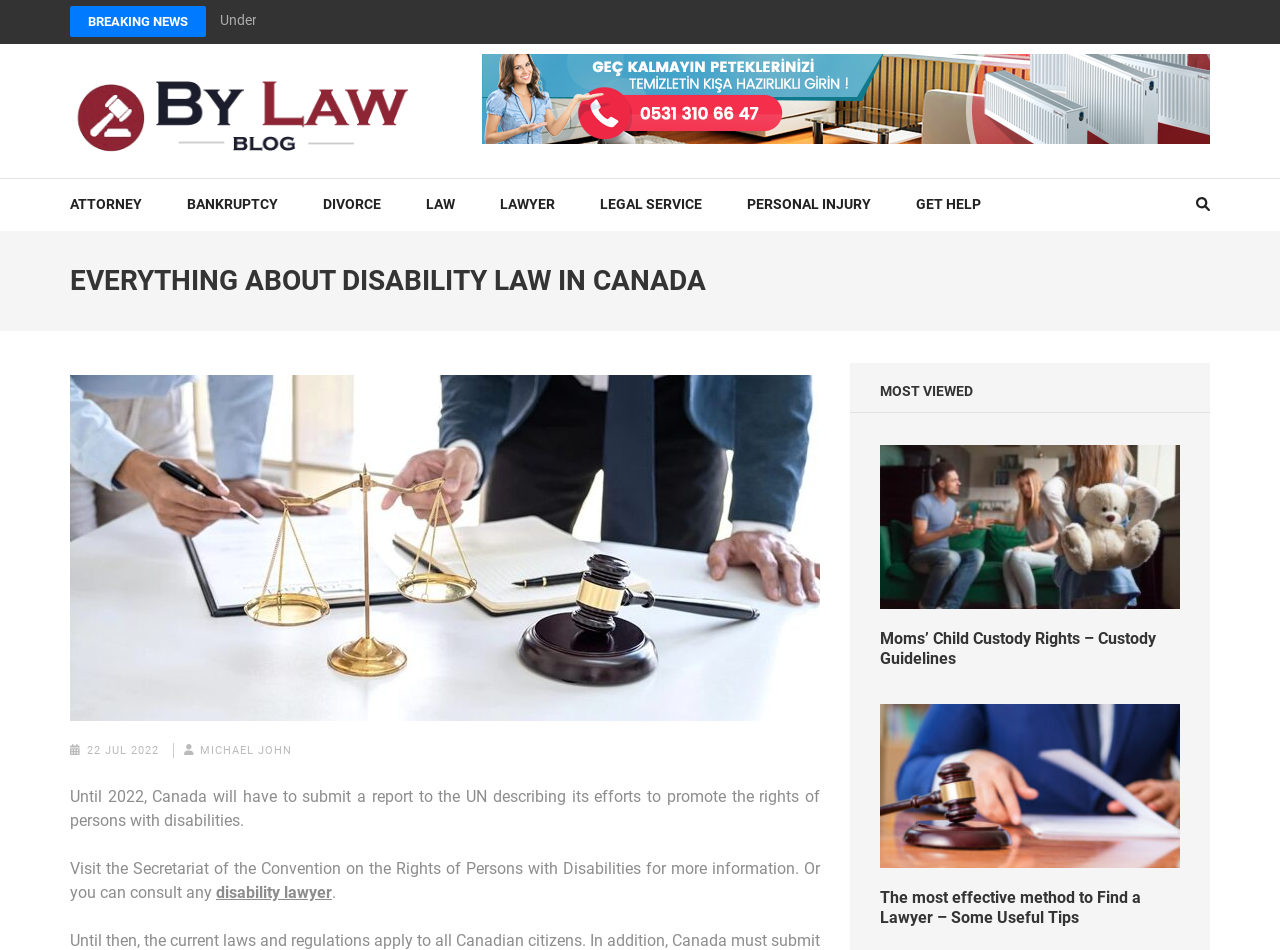Who is the author of the article? Please answer the question using a single word or phrase based on the image.

MICHAEL JOHN